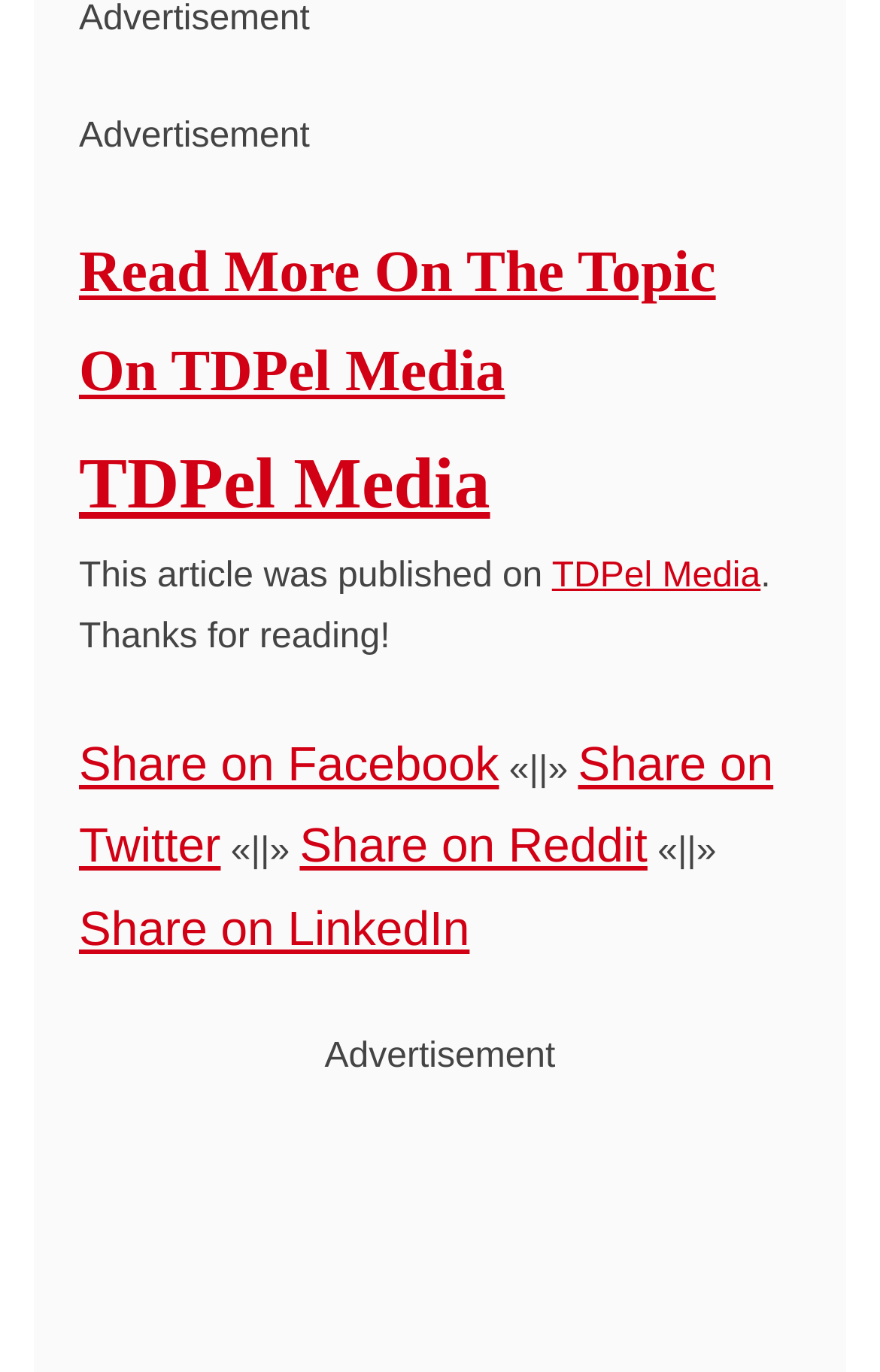What is the label of the advertisement section?
Please respond to the question with as much detail as possible.

The label of the advertisement section, in the element with ID 406, reads 'Advertisement', indicating that it is a section dedicated to displaying advertisements.